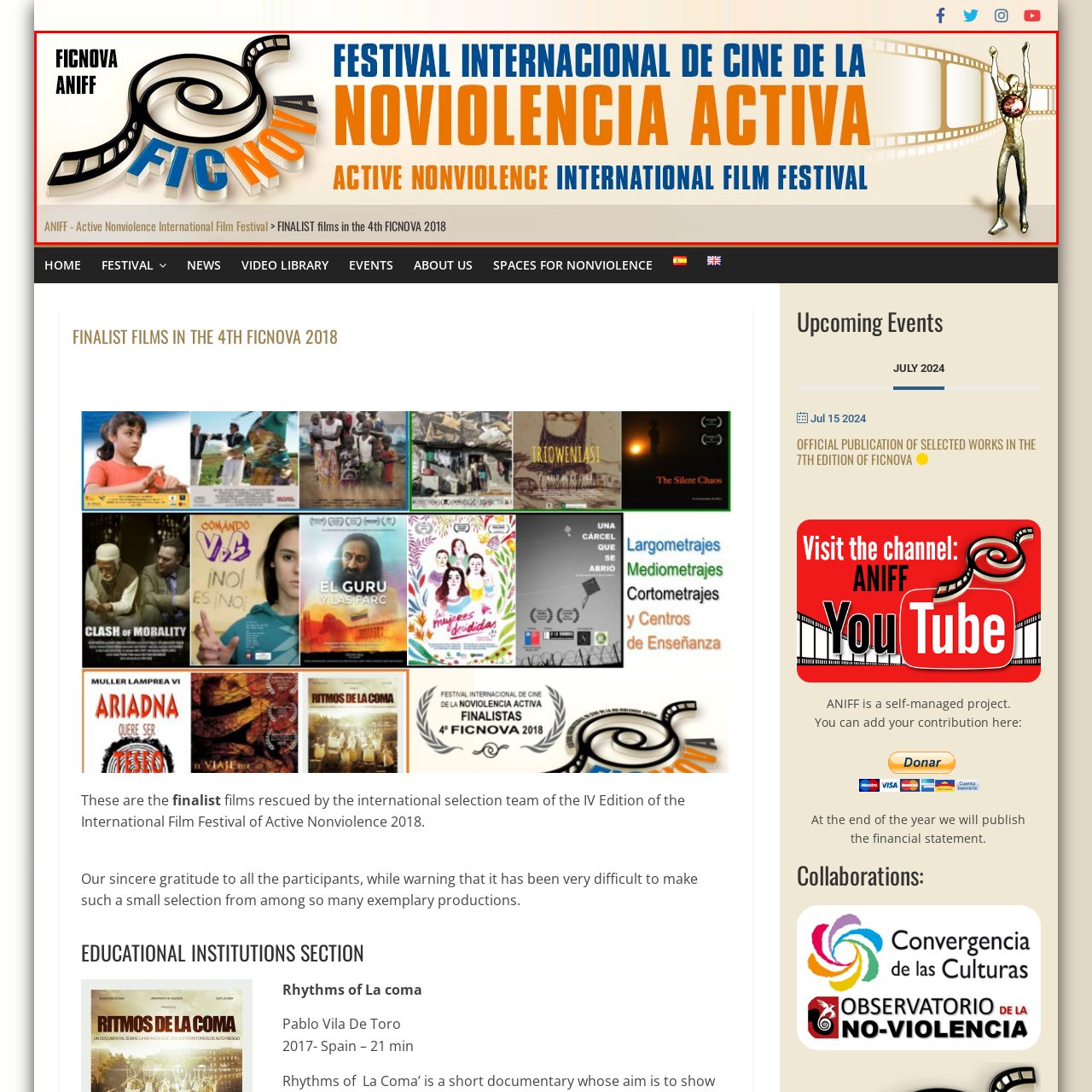Articulate a detailed description of the image enclosed by the red outline.

The image showcases the promotional banner for the "Festival Internacional de Cine de la Noviolencia Activa," also known as the Active Nonviolence International Film Festival (ANIFF). Prominently displayed is the title of the festival in bold blue letters, emphasizing its focus on promoting nonviolence through cinema. Below, the phrase "FINALIST films in the 4th FICNOVA 2018" is highlighted, indicating a selection of noteworthy films showcased during the fourth edition of this unique festival. The background features a dynamic design with a film reel motif, further symbolizing the cinematic theme. This festival aims to highlight films that convey messages of peace and social justice, inviting audiences to engage with powerful narratives that promote active nonviolence.